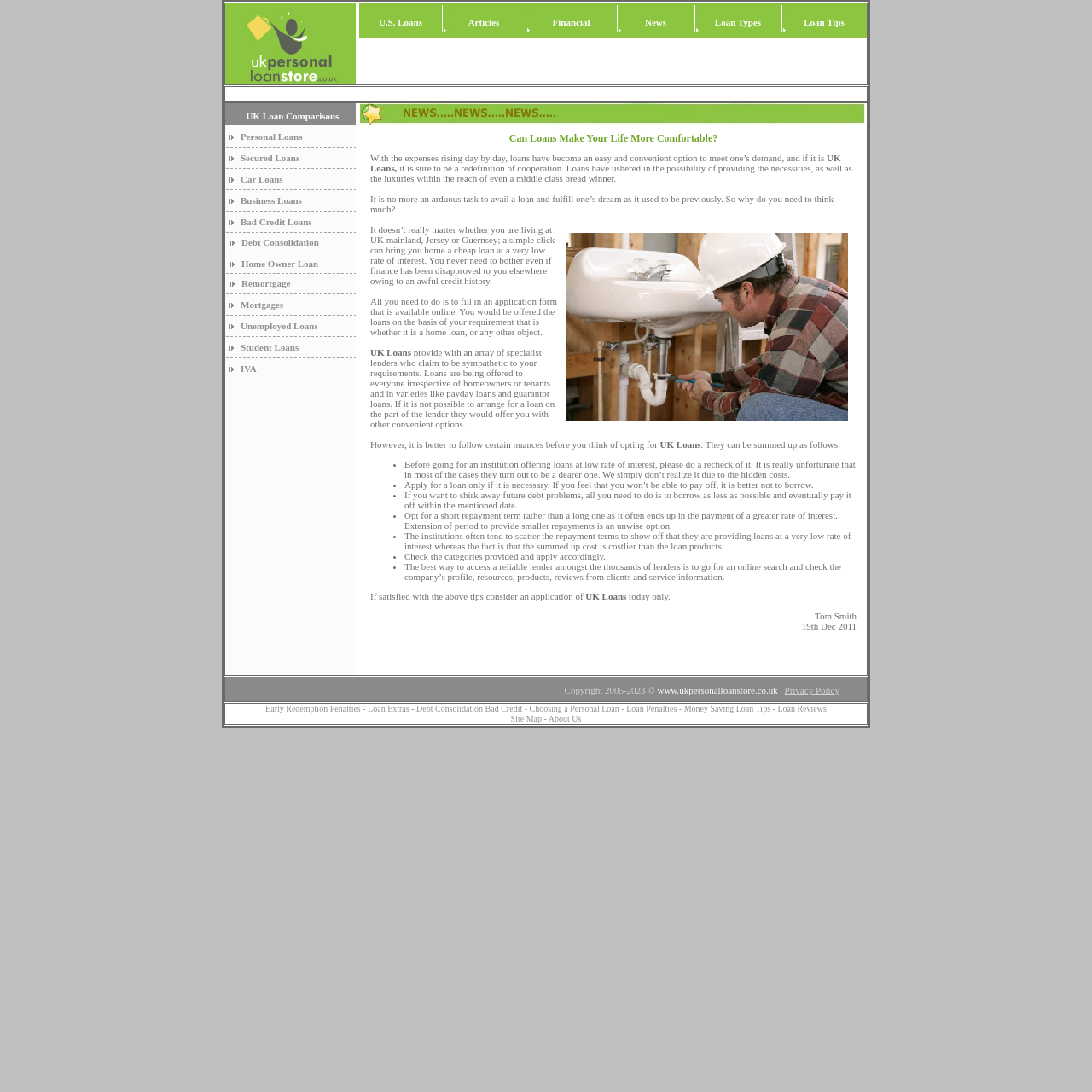Locate the bounding box coordinates of the clickable region necessary to complete the following instruction: "Click on Personal Loans". Provide the coordinates in the format of four float numbers between 0 and 1, i.e., [left, top, right, bottom].

[0.22, 0.12, 0.277, 0.13]